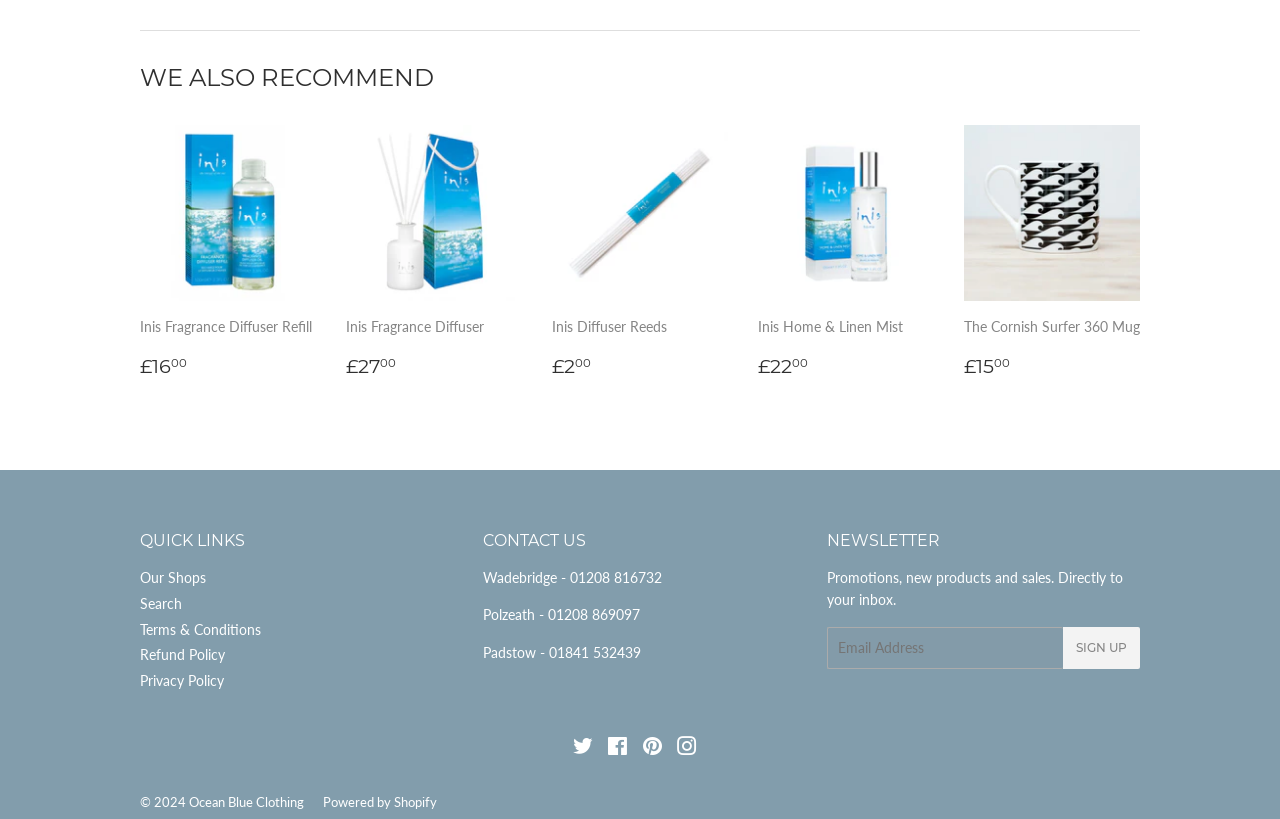Please determine the bounding box coordinates of the clickable area required to carry out the following instruction: "Search for products". The coordinates must be four float numbers between 0 and 1, represented as [left, top, right, bottom].

[0.109, 0.726, 0.142, 0.747]